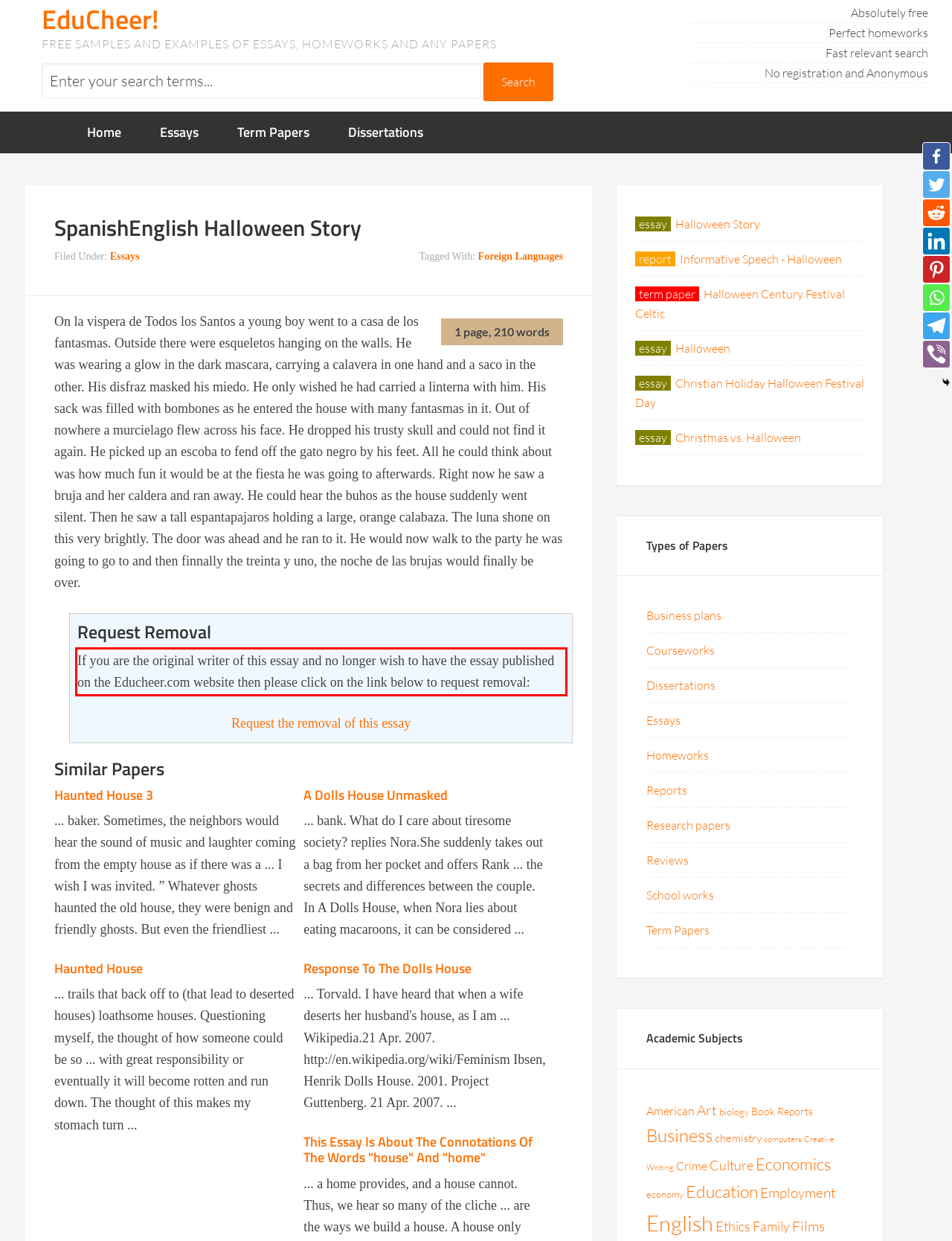You are looking at a screenshot of a webpage with a red rectangle bounding box. Use OCR to identify and extract the text content found inside this red bounding box.

If you are the original writer of this essay and no longer wish to have the essay published on the Educheer.com website then please click on the link below to request removal: